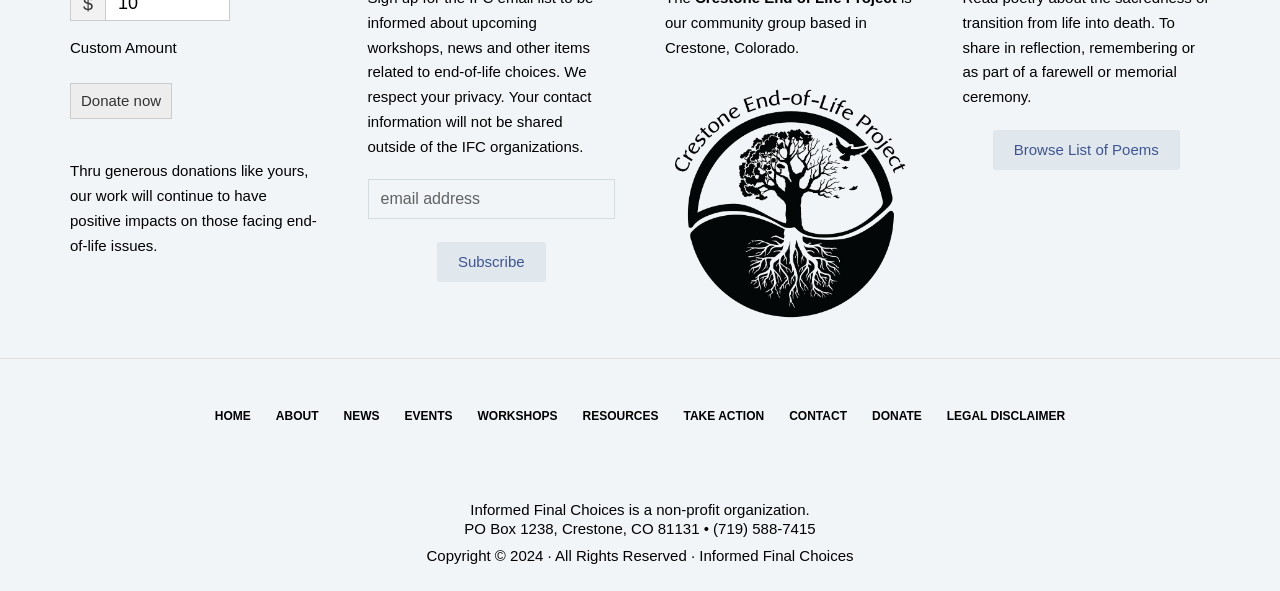Find the bounding box coordinates for the area that should be clicked to accomplish the instruction: "Enter email address".

[0.287, 0.304, 0.48, 0.371]